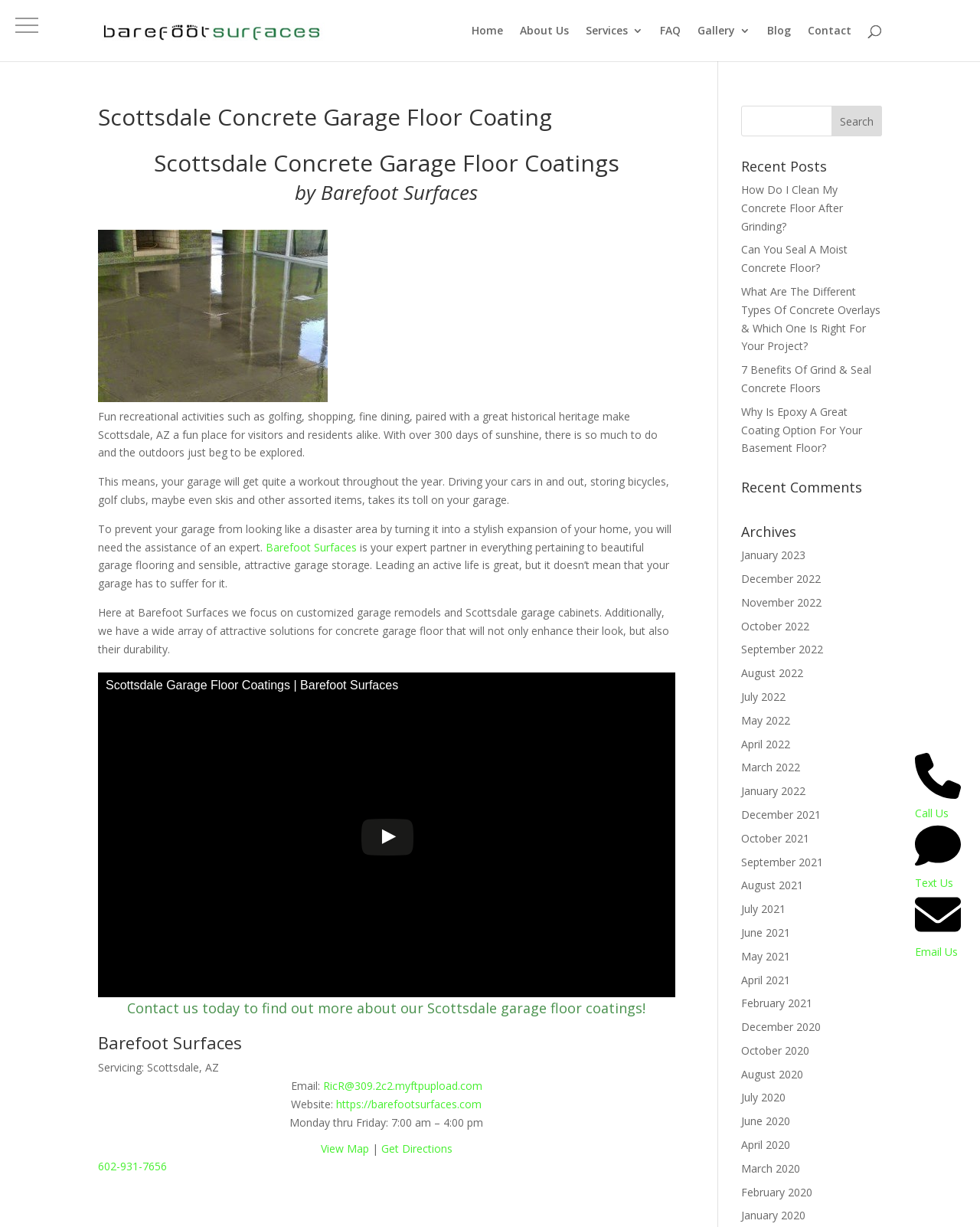Provide a thorough description of this webpage.

The webpage is about Barefoot Surfaces, a company that provides Scottsdale concrete floor coatings, including concrete stain, epoxy, and polyaspartic floor coatings. At the top of the page, there is a logo and a navigation menu with links to different sections of the website, including Home, About Us, Services, FAQ, Gallery, Blog, and Contact.

Below the navigation menu, there is a heading that reads "Scottsdale Concrete Garage Floor Coating" followed by a subheading "by Barefoot Surfaces". This is accompanied by an image of a durable metallic epoxy floor coating.

The main content of the page is divided into two columns. The left column contains a series of paragraphs that describe the importance of garage flooring and how Barefoot Surfaces can help with customized garage remodels and Scottsdale garage cabinets. The text also mentions the company's focus on beautiful garage flooring and sensible, attractive garage storage.

The right column contains a search bar and a list of recent posts, including links to articles about cleaning concrete floors, sealing moist concrete floors, and the benefits of grind and seal concrete floors. Below the recent posts, there is a list of recent comments and archives of past blog posts, organized by month and year.

At the bottom of the page, there is a section with contact information, including an email address, website, phone number, and physical address. There is also a link to view a map and get directions to the company's location.

Throughout the page, there are several calls-to-action, including a link to contact the company to find out more about their Scottsdale garage floor coatings and a button to search the website.